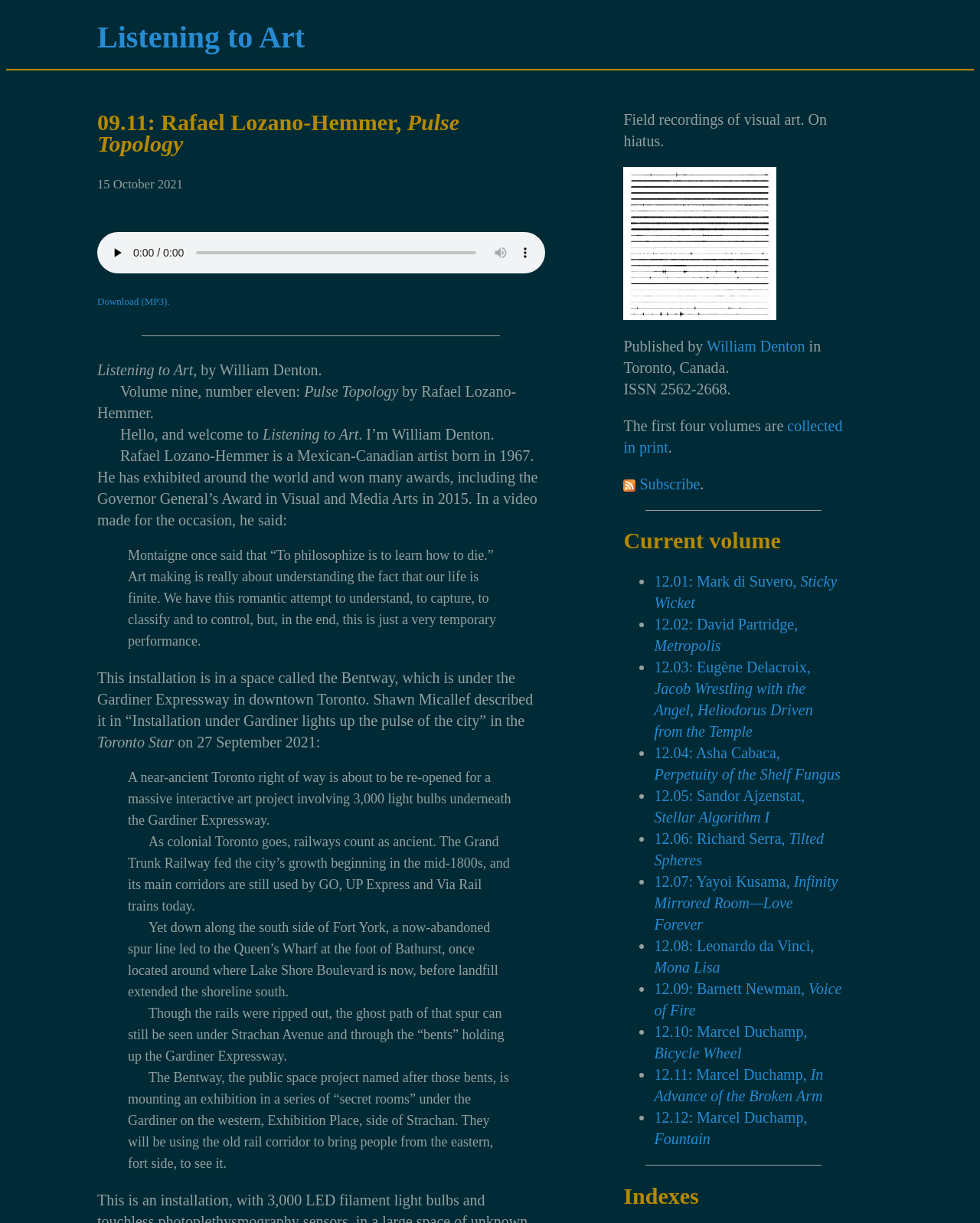Please identify the bounding box coordinates of the element on the webpage that should be clicked to follow this instruction: "visit the website of William Denton". The bounding box coordinates should be given as four float numbers between 0 and 1, formatted as [left, top, right, bottom].

[0.721, 0.276, 0.822, 0.29]